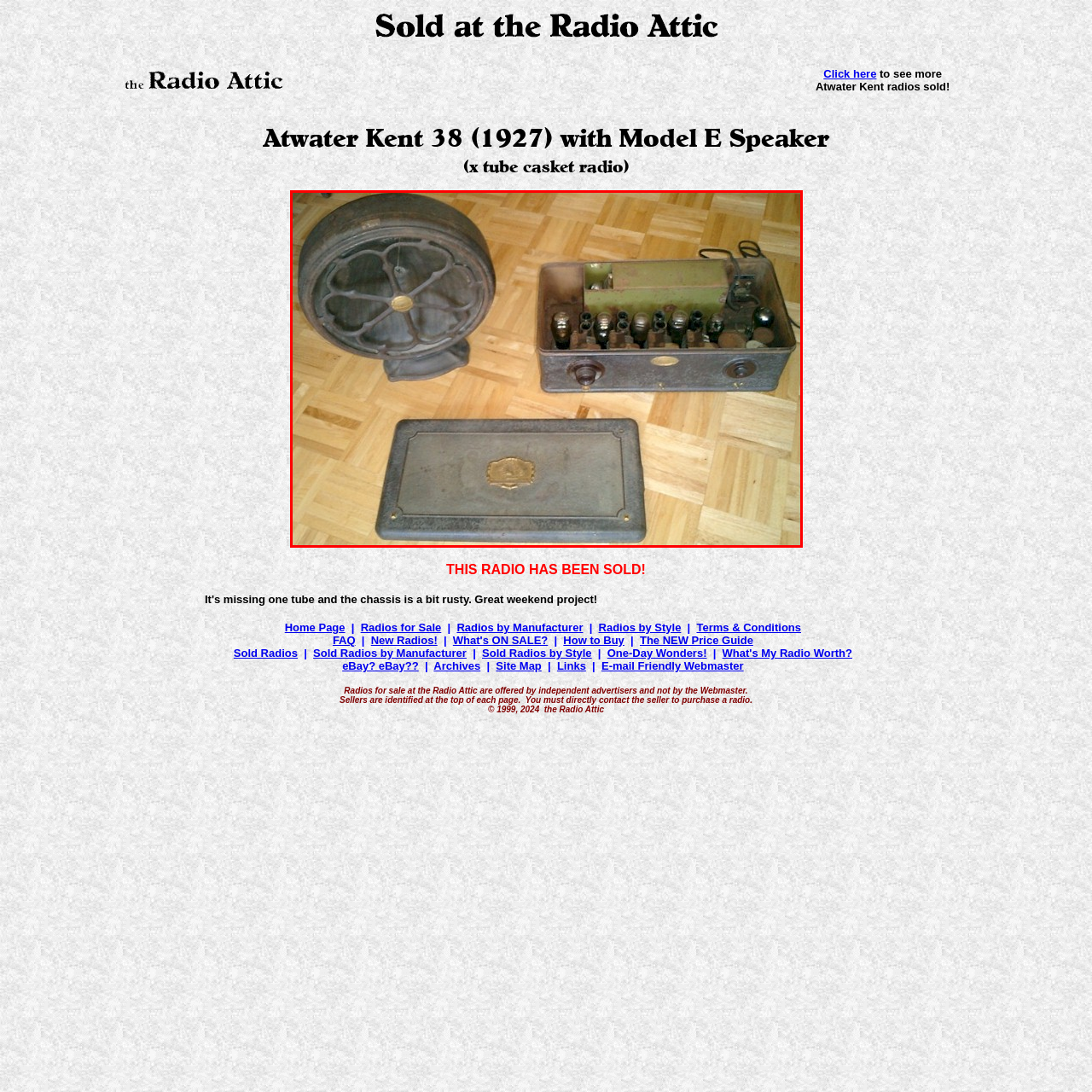Offer a complete and descriptive caption for the image marked by the red box.

This image showcases a vintage Atwater Kent 38 radio from 1927, featuring a Model E Speaker. The radio, along with its components, is displayed in a traditional setting, with a wooden floor enhancing the nostalgic feel. 

On the left, the Model E Speaker is prominently featured, its circular design and decorative grill hinting at the classic craftsmanship of the era. On the right, the main body of the radio reveals an array of vacuum tubes within a robust metal chassis, indicative of early 20th-century radio technology. Lastly, positioned beneath the radio, a rectangular casket adds to the collection, which may serve as a storage or protective case for the radio's parts.

Accompanying the image is a note indicating that this particular radio has been sold, highlighting the collectible status of such vintage electronics. Despite its missing tube and some rust on the chassis, it represents a nostalgic relic, ideal for enthusiasts and collectors looking for restoration projects.